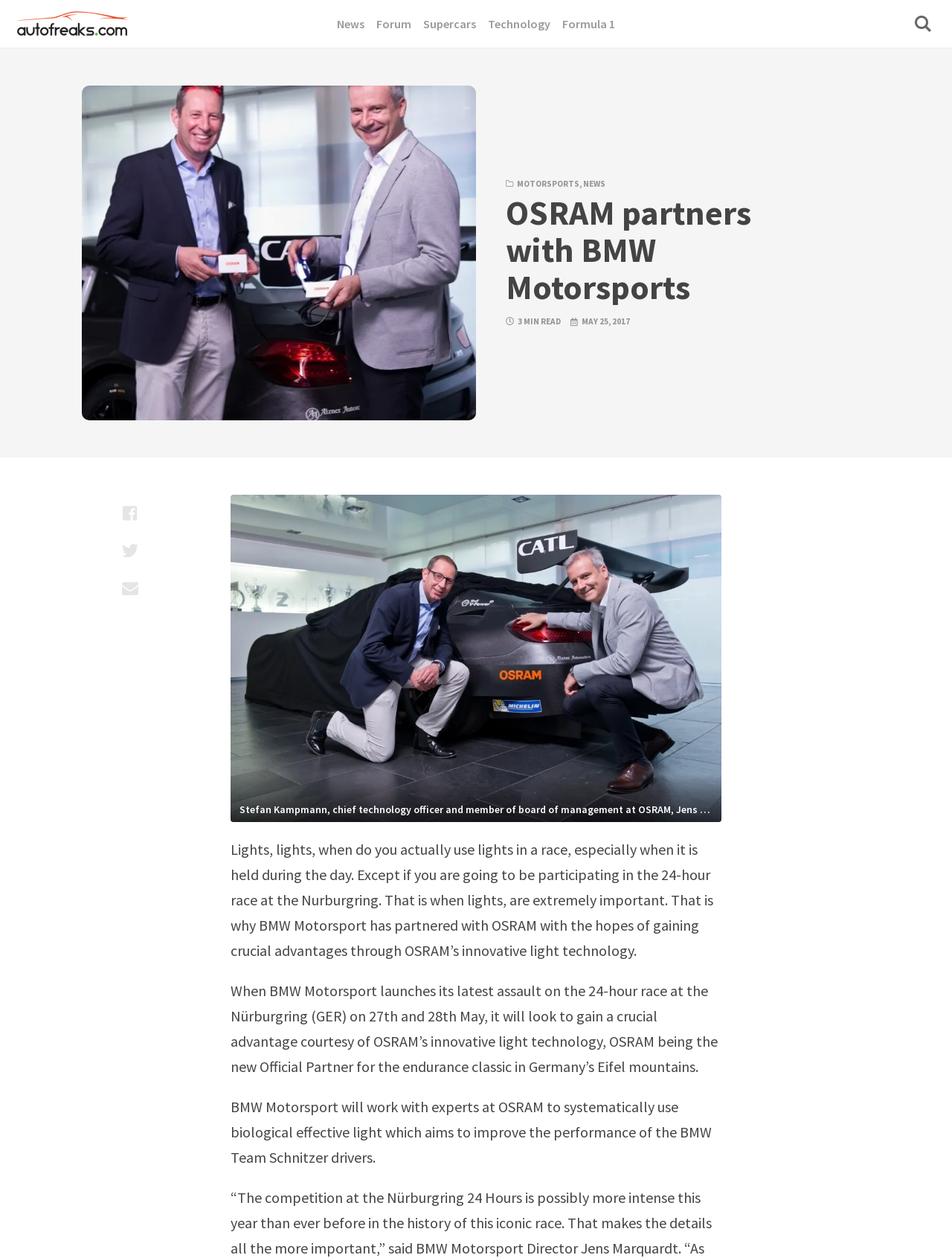Please specify the bounding box coordinates for the clickable region that will help you carry out the instruction: "Click the 'MOTORSPORTS' link".

[0.543, 0.142, 0.609, 0.15]